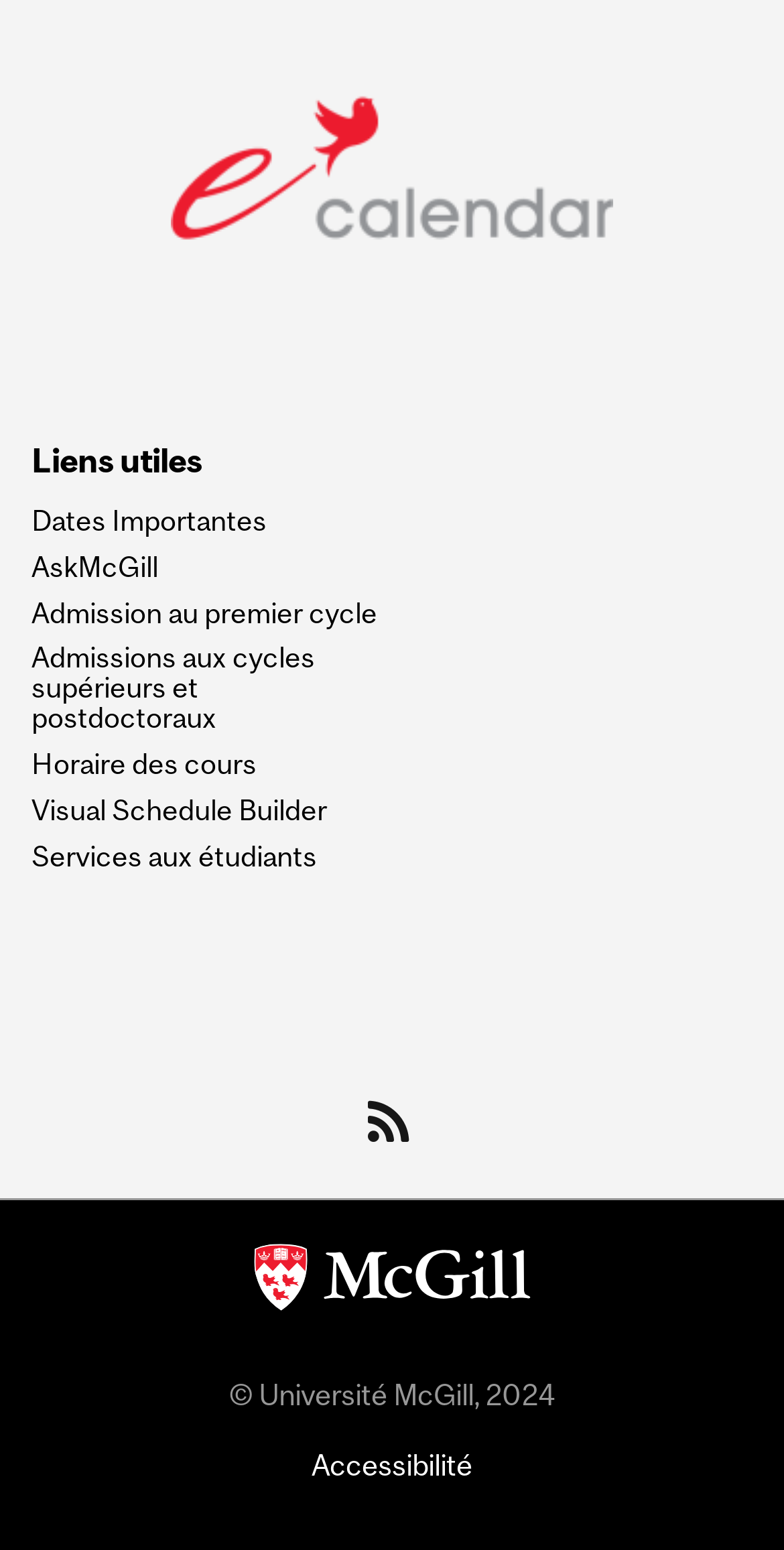Use the information in the screenshot to answer the question comprehensively: What is the name of the university?

I inferred this answer by looking at the links and text on the webpage, which suggest that it is a university webpage. The link 'return to McGill University' also confirms this.